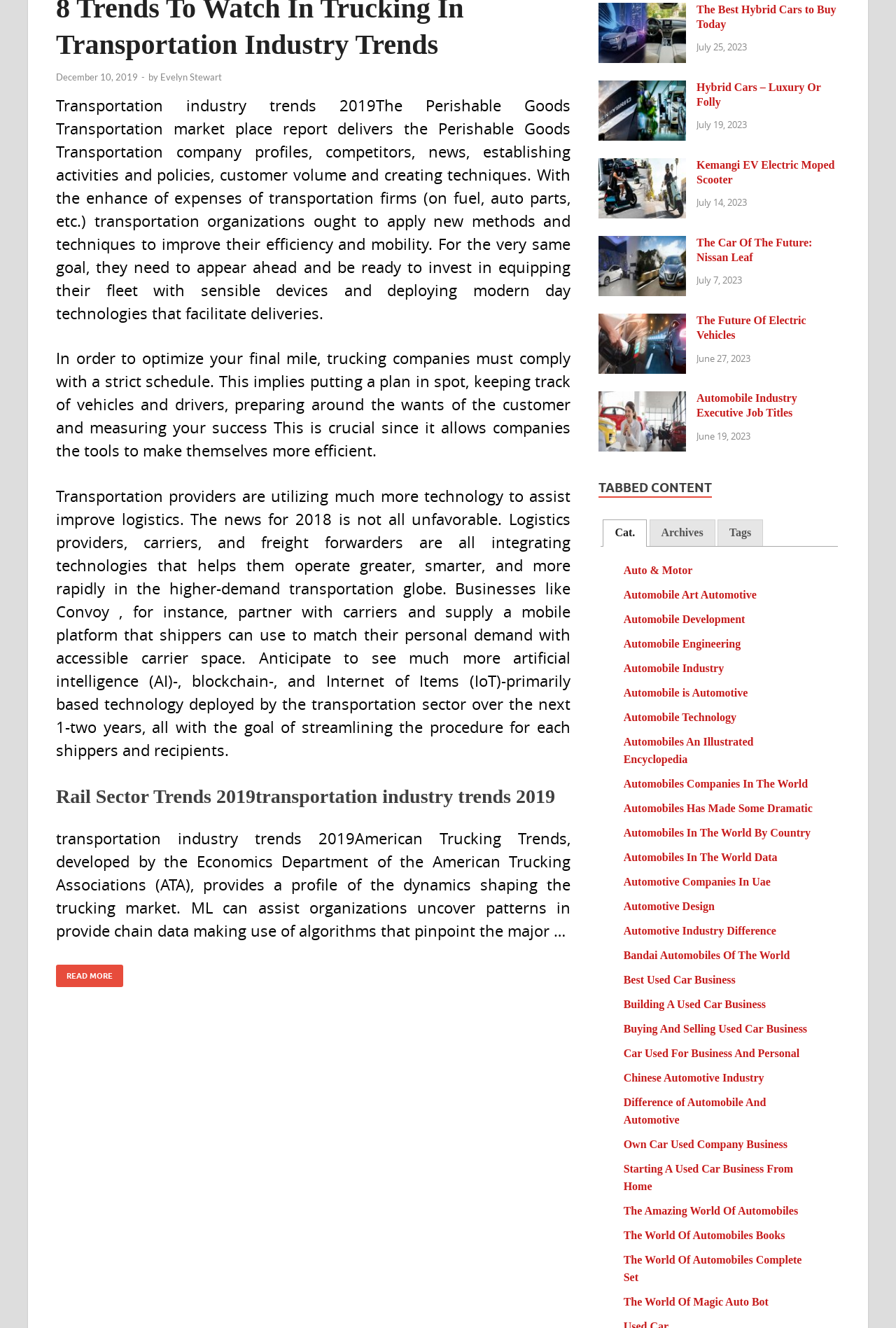Bounding box coordinates are specified in the format (top-left x, top-left y, bottom-right x, bottom-right y). All values are floating point numbers bounded between 0 and 1. Please provide the bounding box coordinate of the region this sentence describes: Automotive Industry Difference

[0.696, 0.696, 0.866, 0.705]